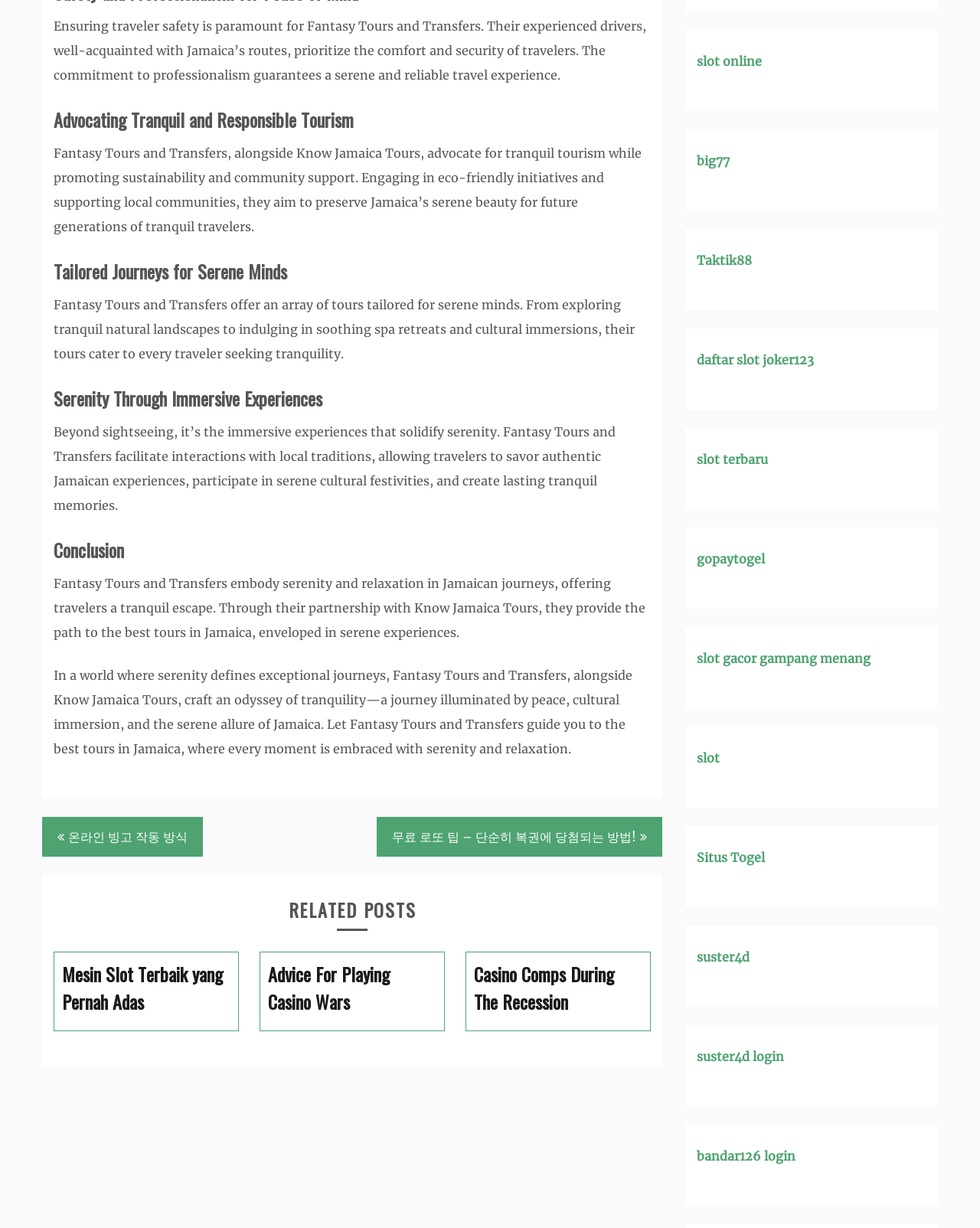Find the bounding box coordinates of the element to click in order to complete the given instruction: "Click on 'slot online' link."

[0.711, 0.044, 0.777, 0.056]